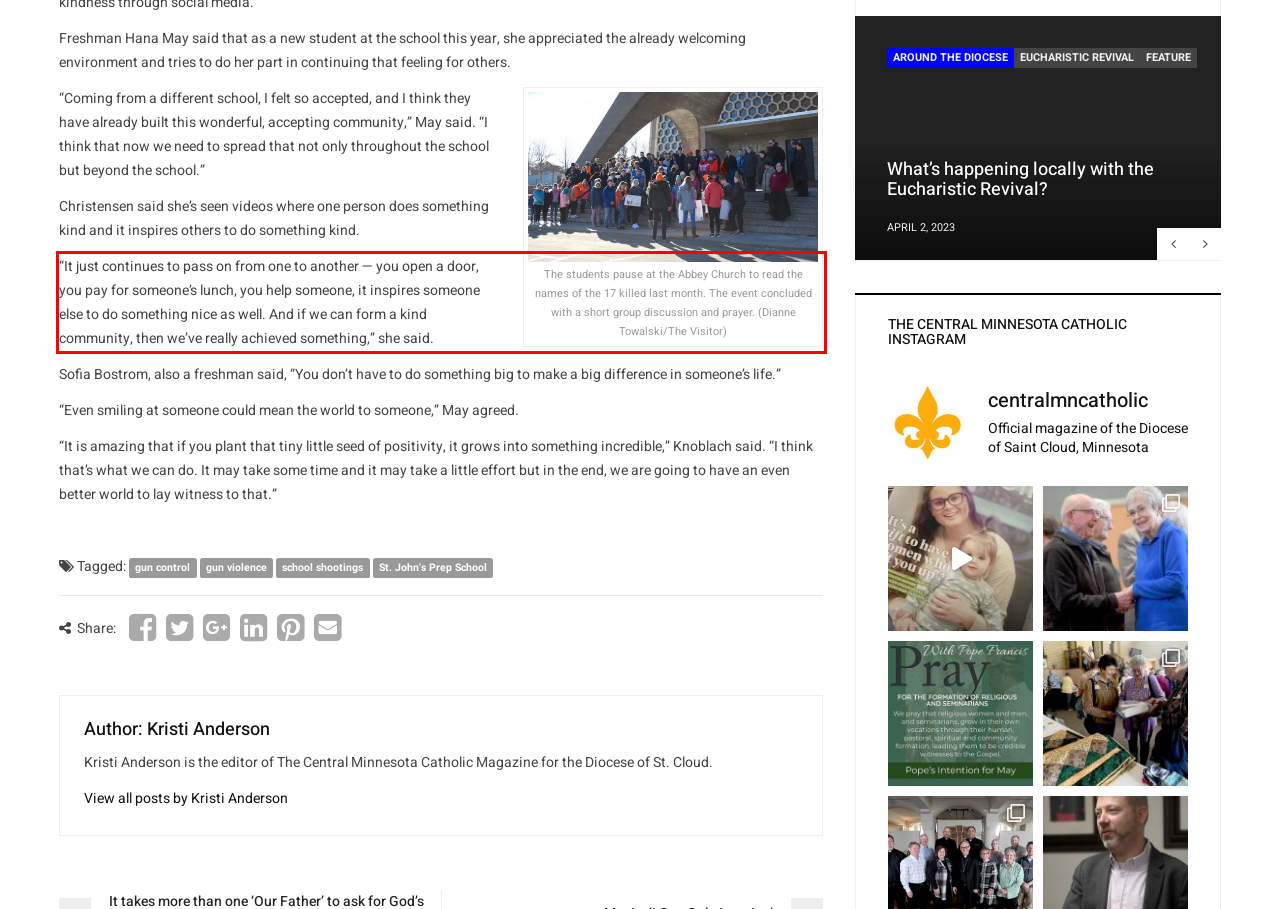Please analyze the provided webpage screenshot and perform OCR to extract the text content from the red rectangle bounding box.

“It just continues to pass on from one to another — you open a door, you pay for someone’s lunch, you help someone, it inspires someone else to do something nice as well. And if we can form a kind community, then we’ve really achieved something,” she said.